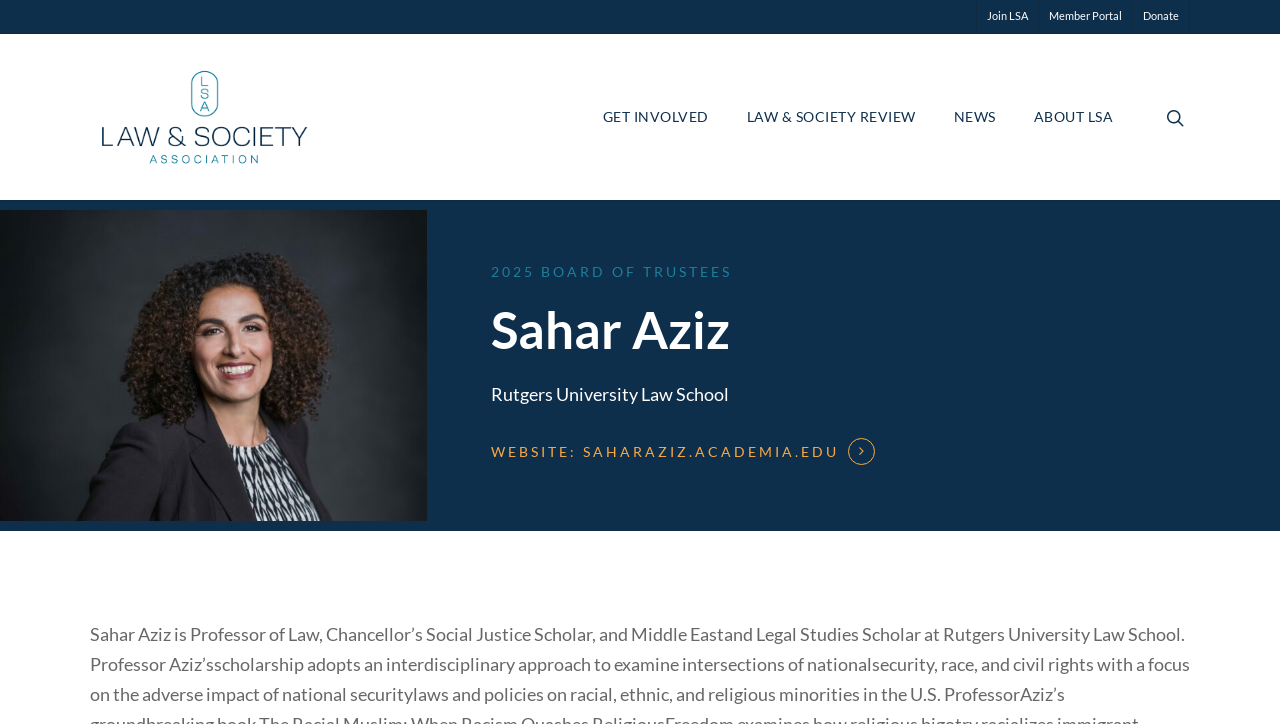Could you highlight the region that needs to be clicked to execute the instruction: "Learn about 2025 BOARD OF TRUSTEES"?

[0.383, 0.365, 0.95, 0.387]